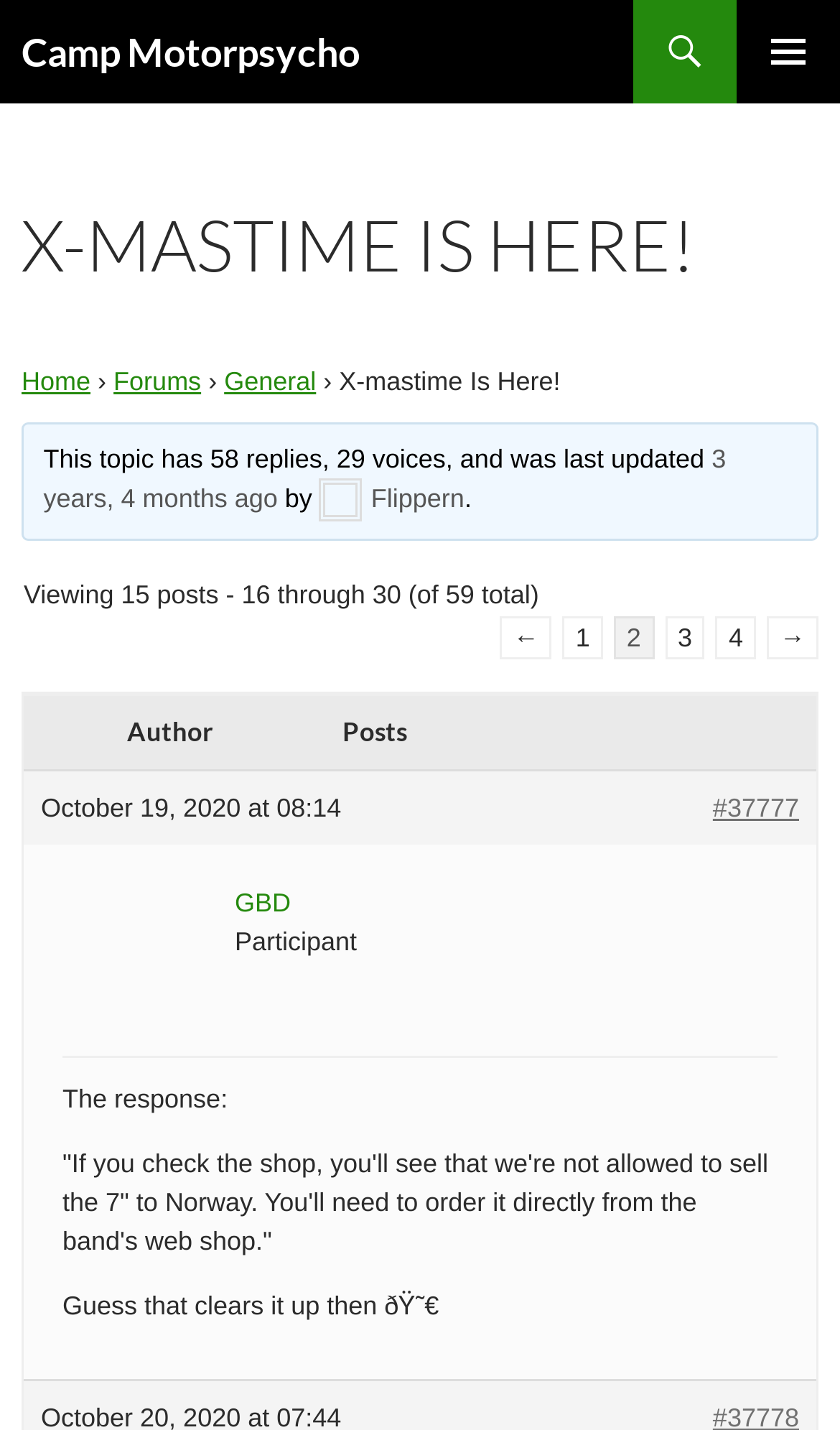How many pages are there in this topic?
From the screenshot, provide a brief answer in one word or phrase.

4